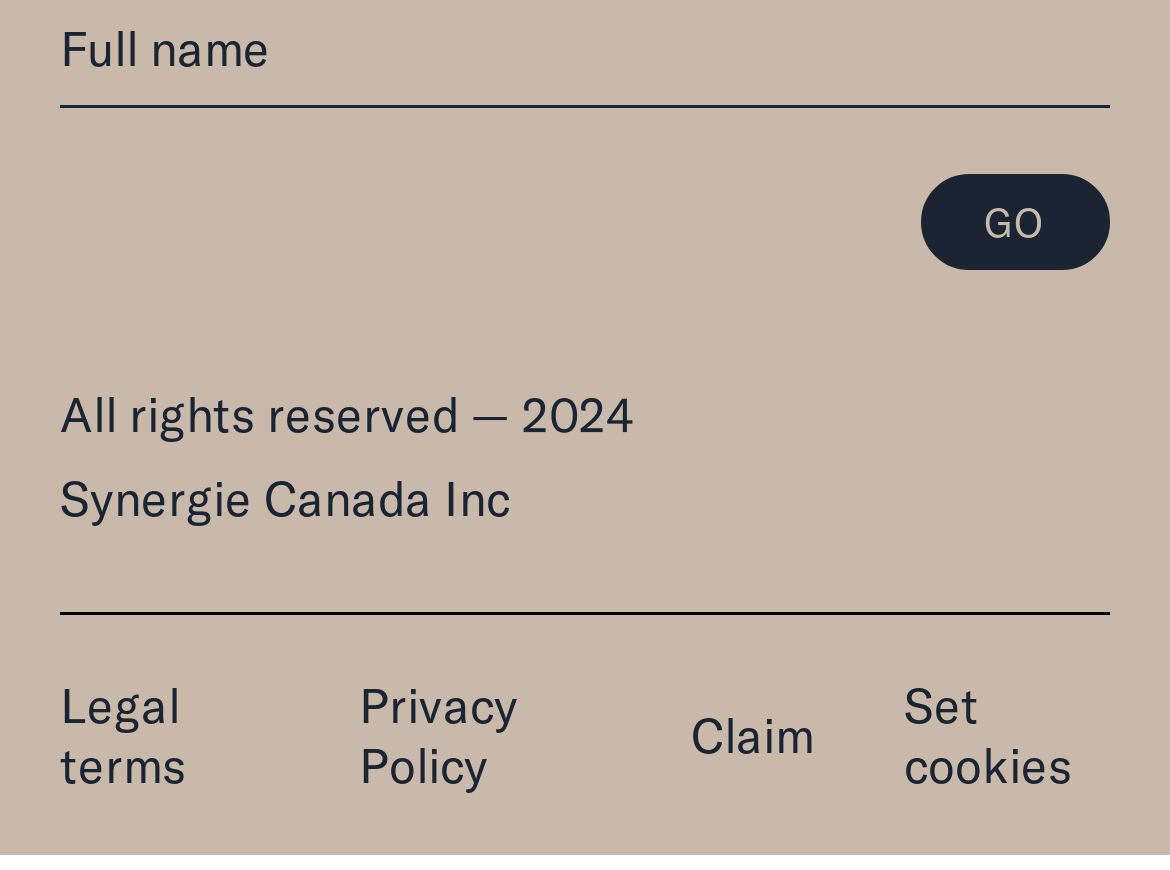What is the company name at the bottom of the page?
Please provide a comprehensive answer based on the visual information in the image.

I found the company name by looking at the static text elements at the bottom of the page. The element with the text 'Synergie Canada Inc' is located at coordinates [0.051, 0.537, 0.436, 0.606], which indicates it is at the bottom of the page.